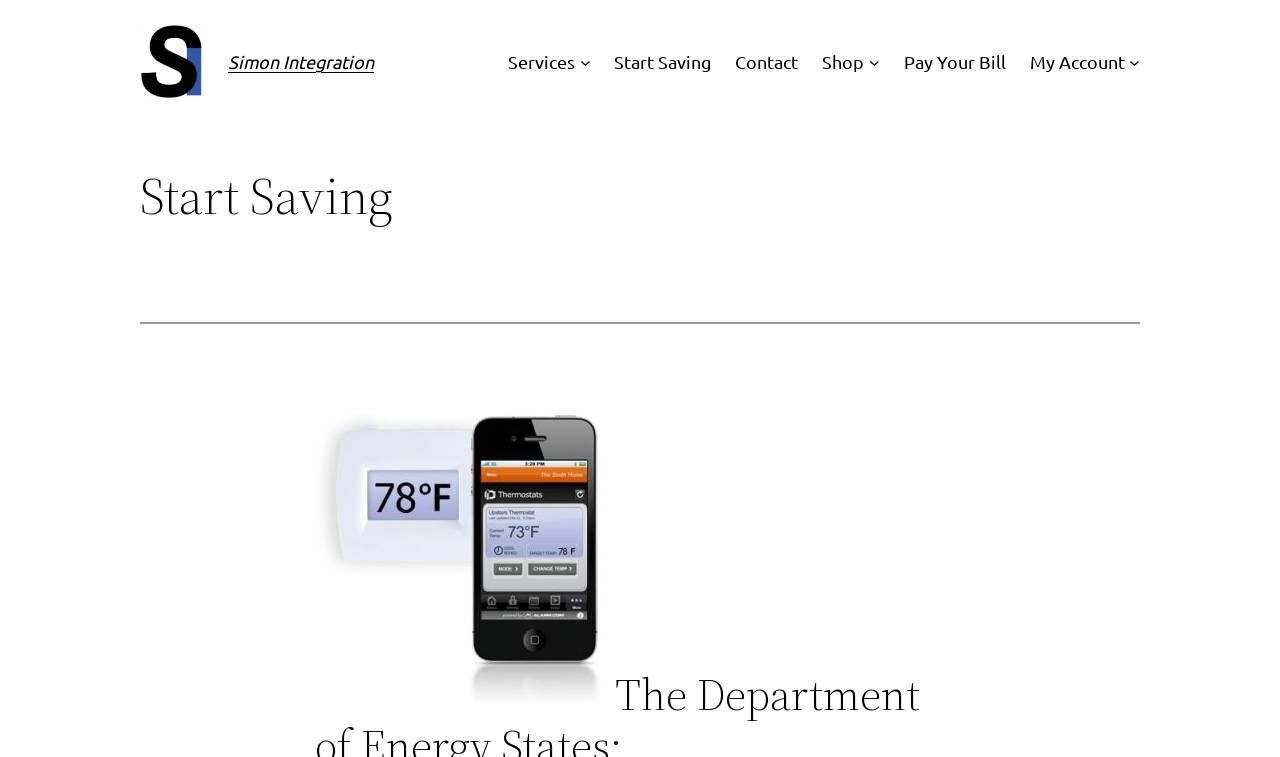Describe the entire webpage, focusing on both content and design.

The webpage is titled "Start Saving – Simon Integration" and has a prominent link and image with the same title, located near the top left corner of the page. Below this, there is a heading with the same title, "Simon Integration". 

To the right of the title, there is a navigation menu labeled "Navigation" that spans across the top of the page. The menu contains several links, including "Services", "Start Saving", "Contact", "Shop", "Pay Your Bill", and "My Account". Each of these links has a corresponding button that can be expanded to reveal a submenu. 

Below the navigation menu, there is a large heading that reads "Start Saving", which takes up most of the width of the page. Underneath this heading, there is a horizontal separator line that divides the page into two sections. 

In the lower section of the page, there is a large image that takes up a significant portion of the page, located near the center.